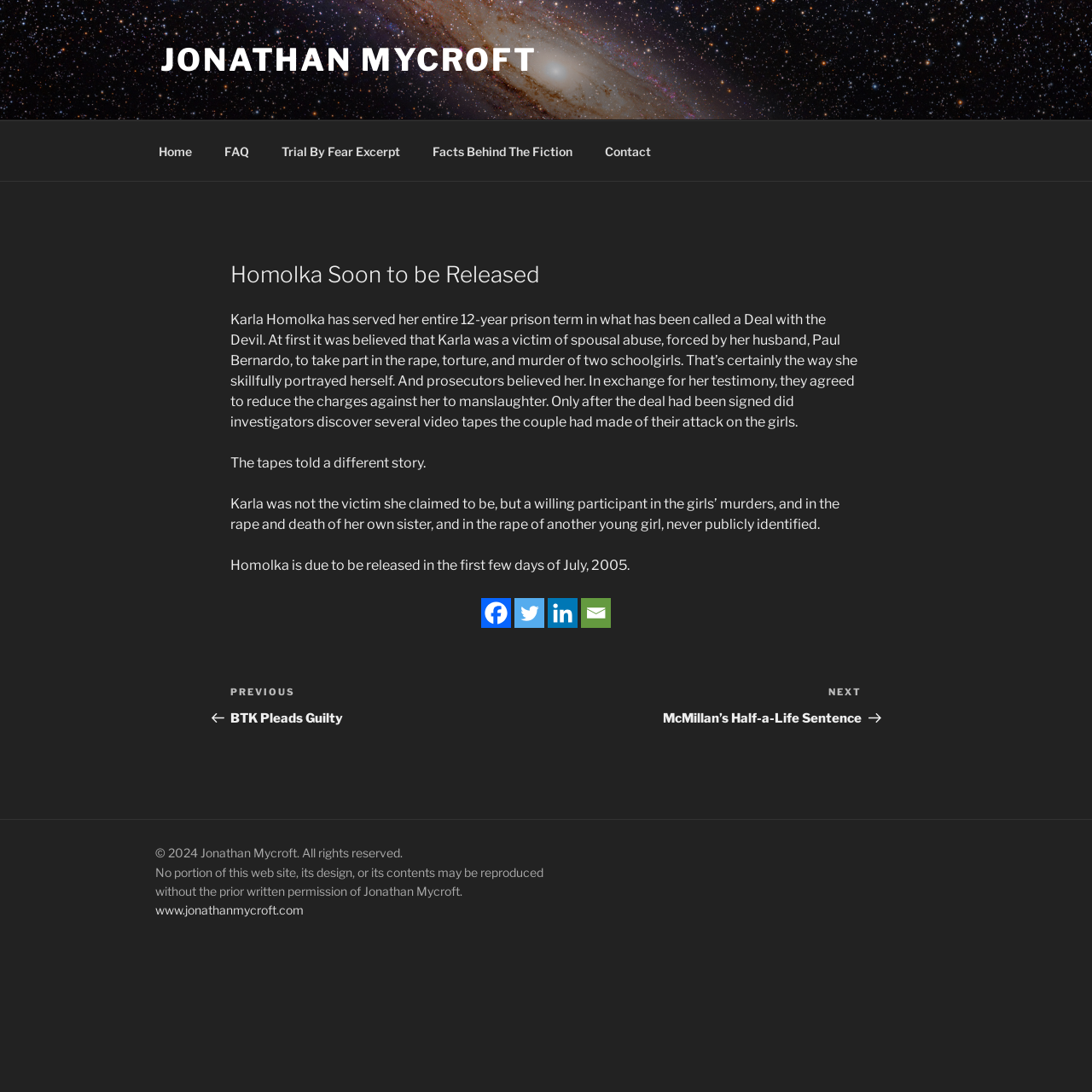What is the name of the author?
Answer the question with as much detail as you can, using the image as a reference.

The name of the author can be found in the top navigation menu, where it says 'Jonathan Mycroft: Homolka Soon to be Released'. It is also mentioned in the footer section, where it says '© 2024 Jonathan Mycroft. All rights reserved.'